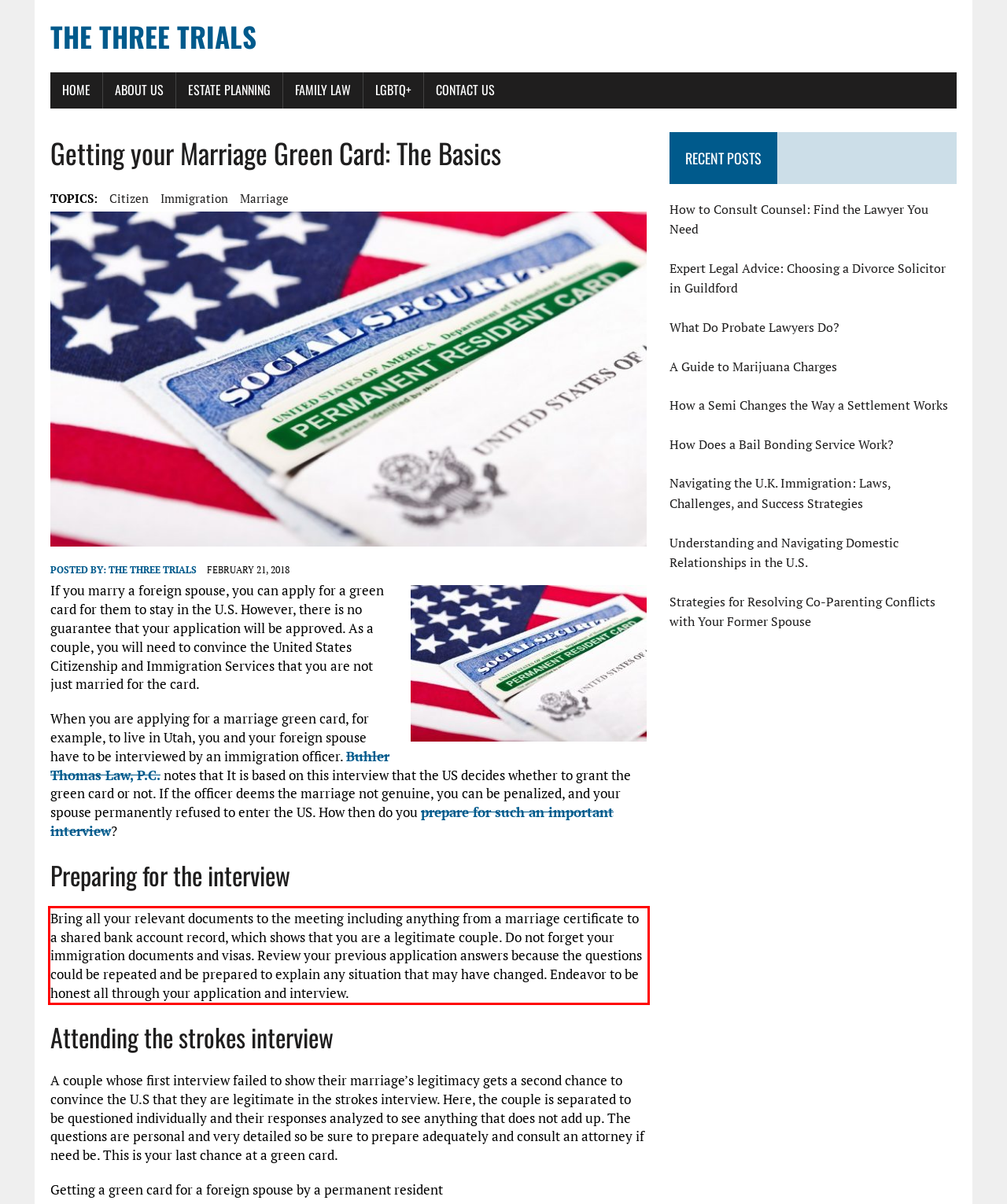You have a screenshot of a webpage with a red bounding box. Identify and extract the text content located inside the red bounding box.

Bring all your relevant documents to the meeting including anything from a marriage certificate to a shared bank account record, which shows that you are a legitimate couple. Do not forget your immigration documents and visas. Review your previous application answers because the questions could be repeated and be prepared to explain any situation that may have changed. Endeavor to be honest all through your application and interview.